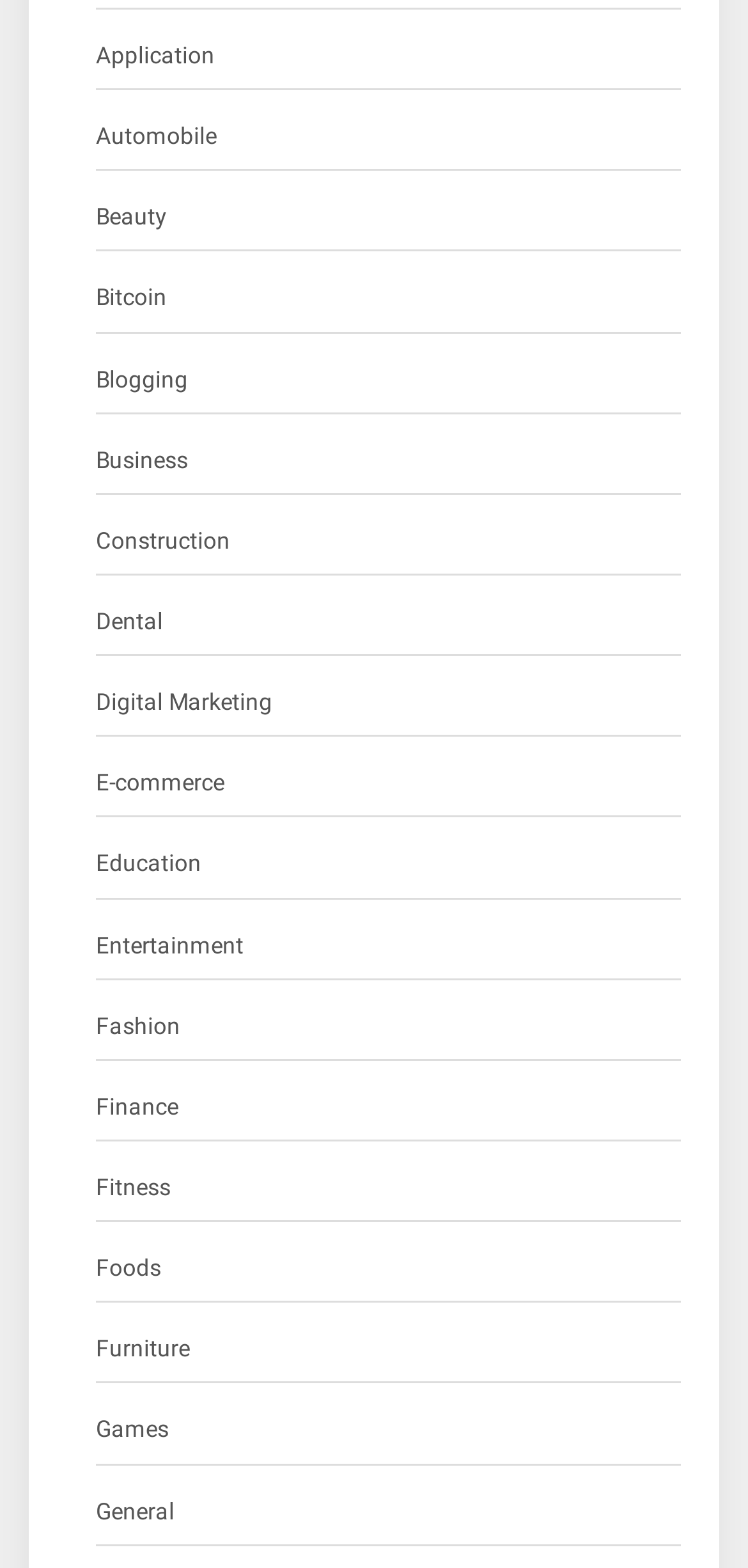What is the category below 'Digital Marketing'?
Look at the image and provide a detailed response to the question.

By comparing the y1 and y2 coordinates of the bounding boxes, I determined that the vertical position of 'E-commerce' is below 'Digital Marketing'. Therefore, the category below 'Digital Marketing' is 'E-commerce'.